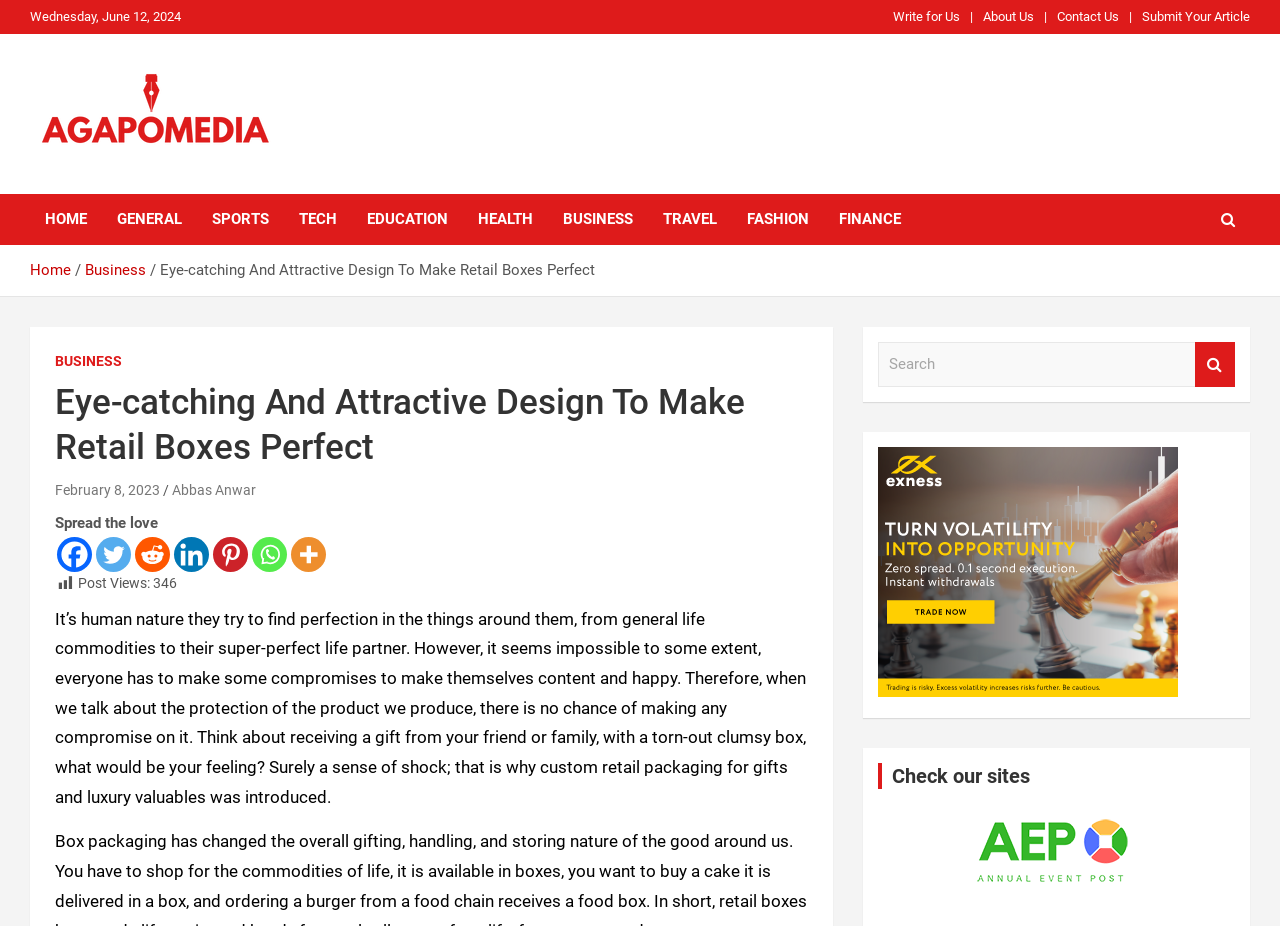From the screenshot, find the bounding box of the UI element matching this description: "parent_node: Agapo Media". Supply the bounding box coordinates in the form [left, top, right, bottom], each a float between 0 and 1.

[0.023, 0.071, 0.219, 0.097]